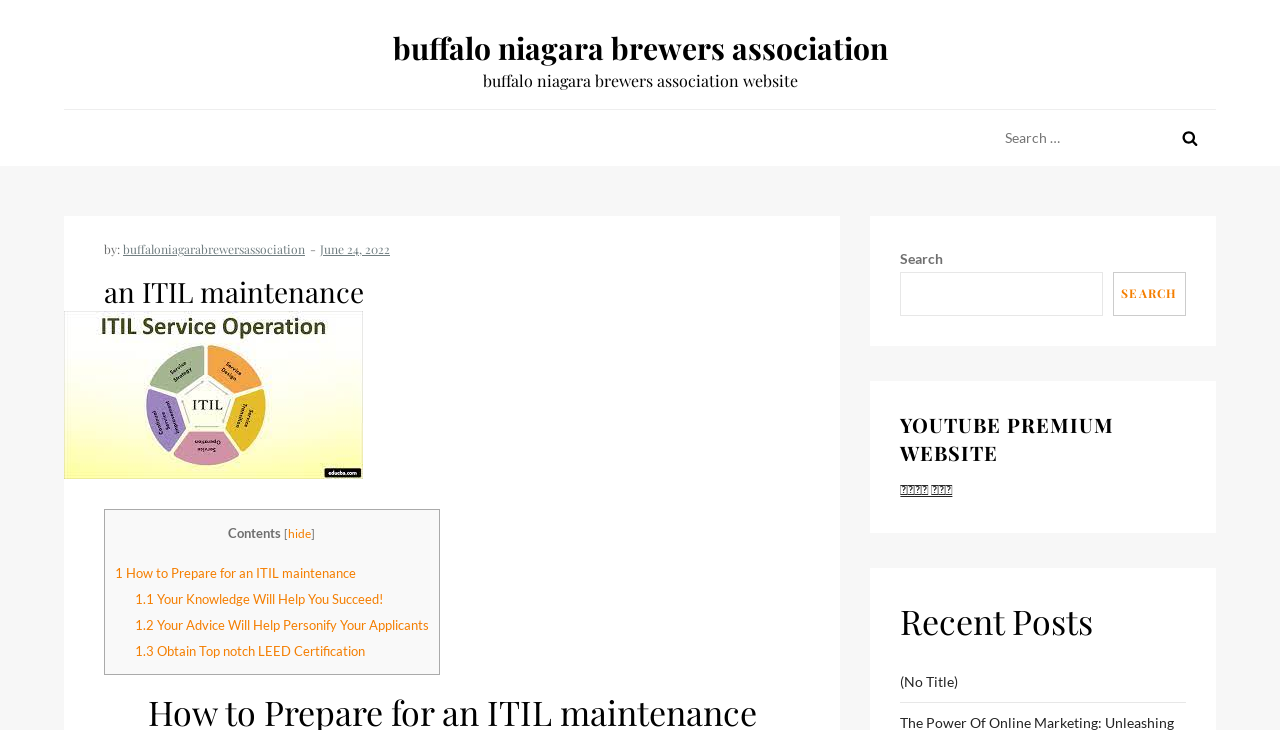Specify the bounding box coordinates of the element's region that should be clicked to achieve the following instruction: "View the post about the inter-faculty Olympics". The bounding box coordinates consist of four float numbers between 0 and 1, in the format [left, top, right, bottom].

None